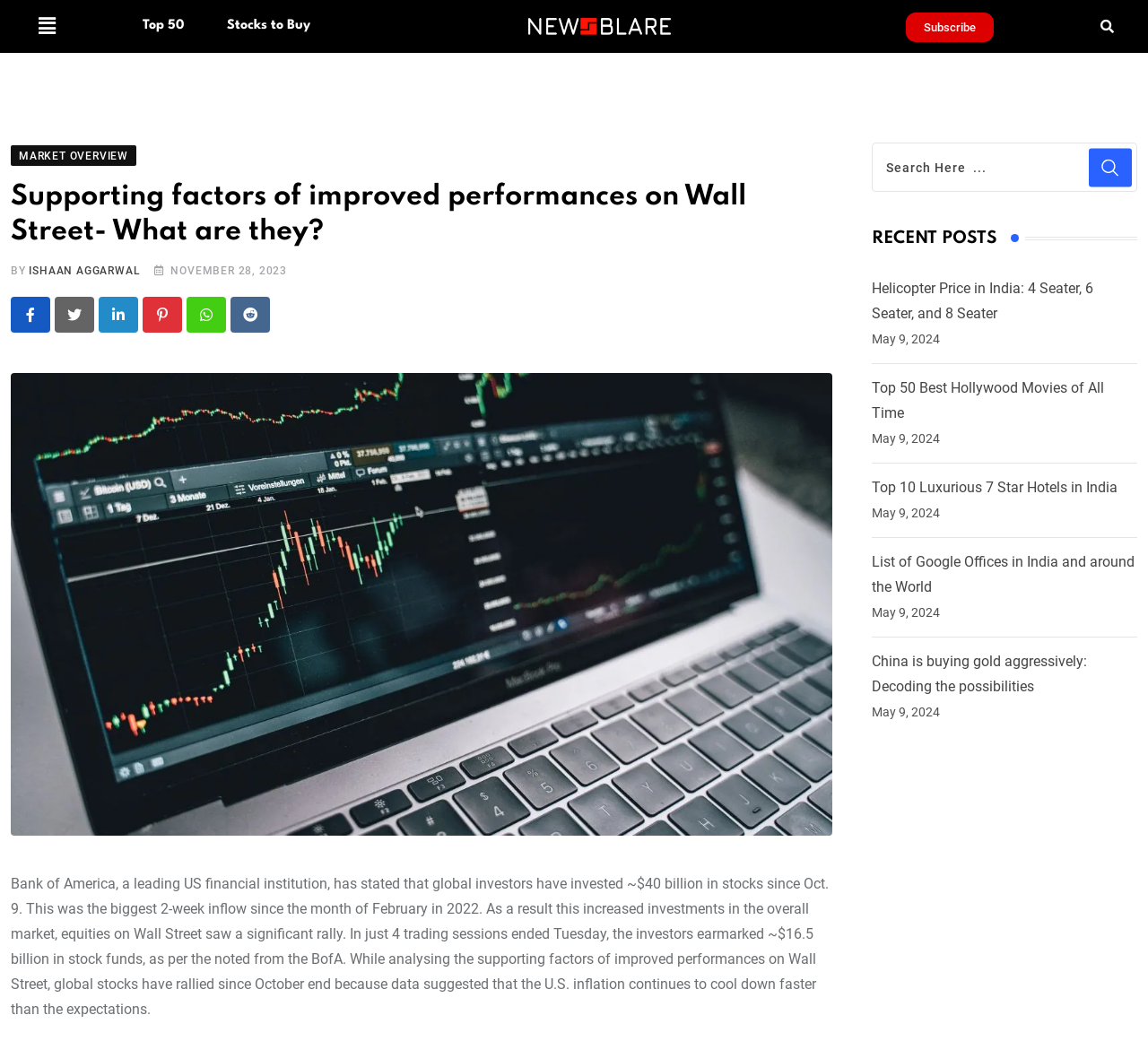Can you find the bounding box coordinates for the element to click on to achieve the instruction: "Subscribe to newsblare"?

[0.789, 0.012, 0.865, 0.04]